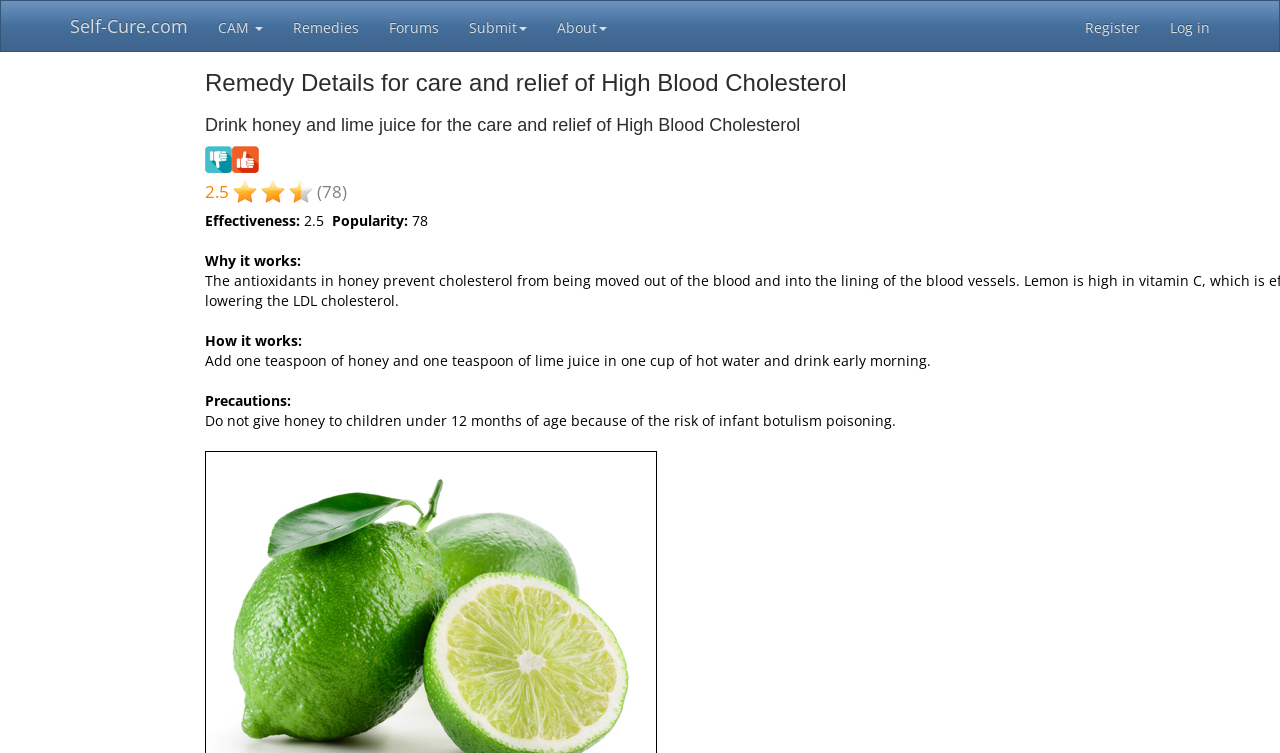Using the webpage screenshot, find the UI element described by Submit. Provide the bounding box coordinates in the format (top-left x, top-left y, bottom-right x, bottom-right y), ensuring all values are floating point numbers between 0 and 1.

[0.355, 0.001, 0.423, 0.068]